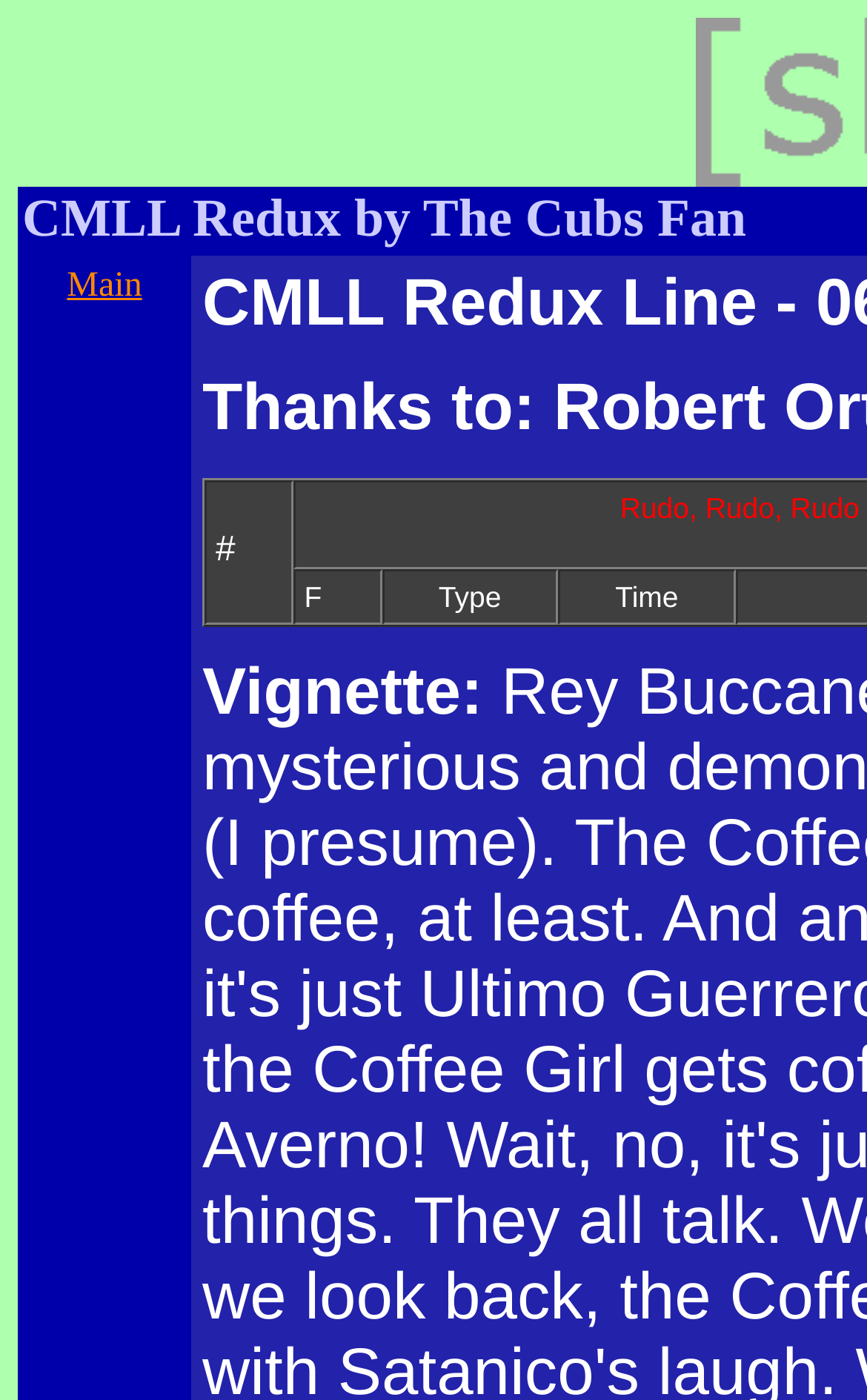Respond with a single word or short phrase to the following question: 
What is the second column header in the grid?

F